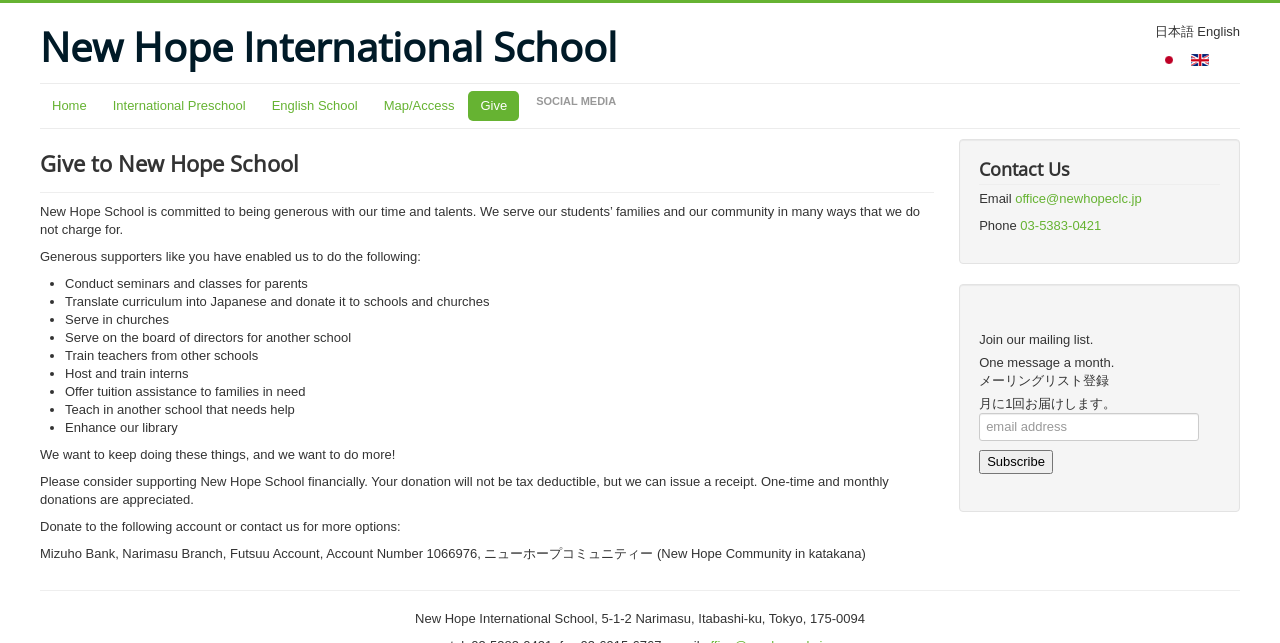Find the coordinates for the bounding box of the element with this description: "name="EMAIL" placeholder="email address"".

[0.765, 0.642, 0.937, 0.686]